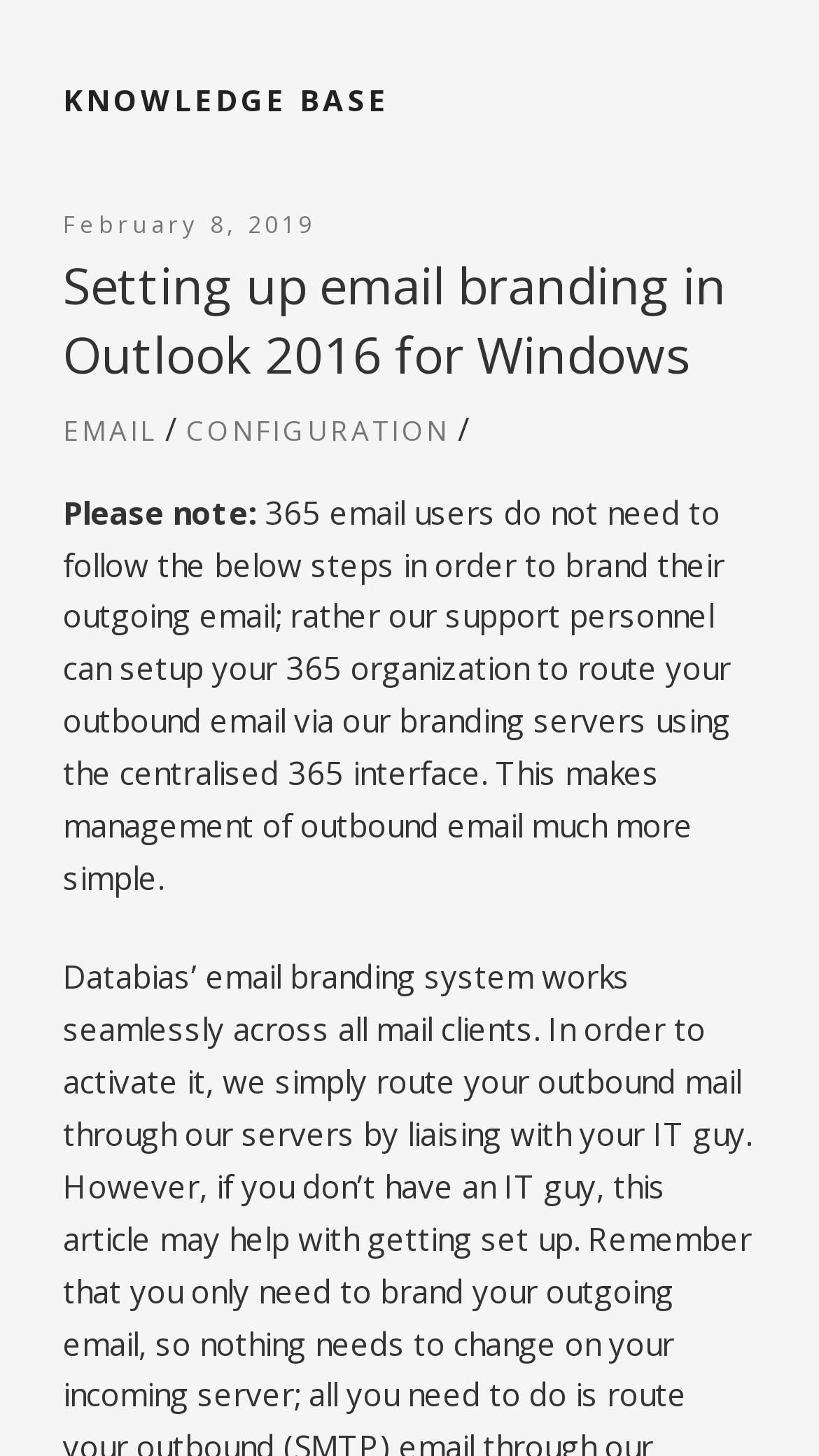Locate the bounding box of the UI element described by: "February 8, 2019February 13, 2019" in the given webpage screenshot.

[0.077, 0.142, 0.385, 0.164]